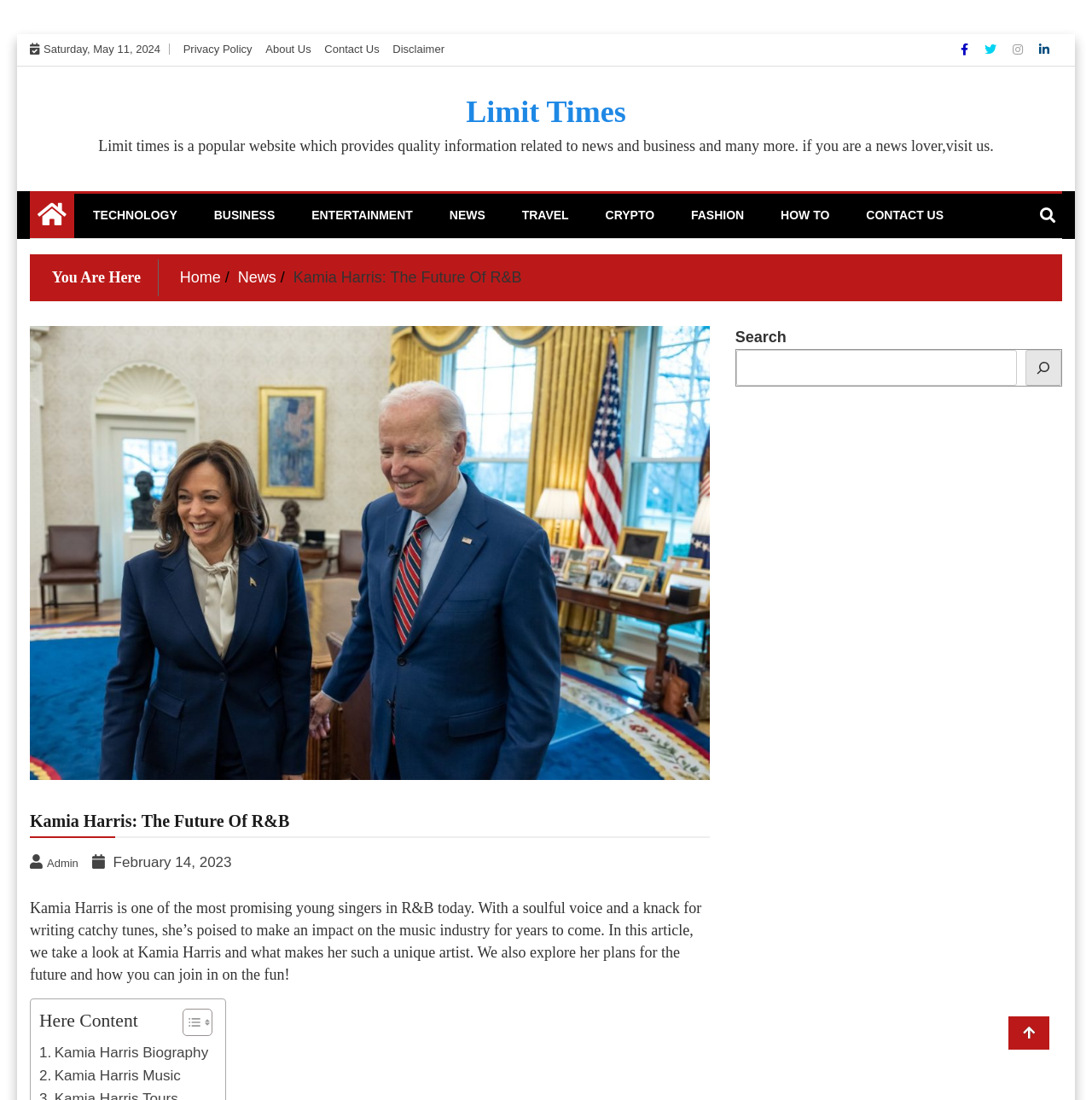Determine the bounding box coordinates for the element that should be clicked to follow this instruction: "Visit the 'NEWS' page". The coordinates should be given as four float numbers between 0 and 1, in the format [left, top, right, bottom].

[0.4, 0.176, 0.456, 0.215]